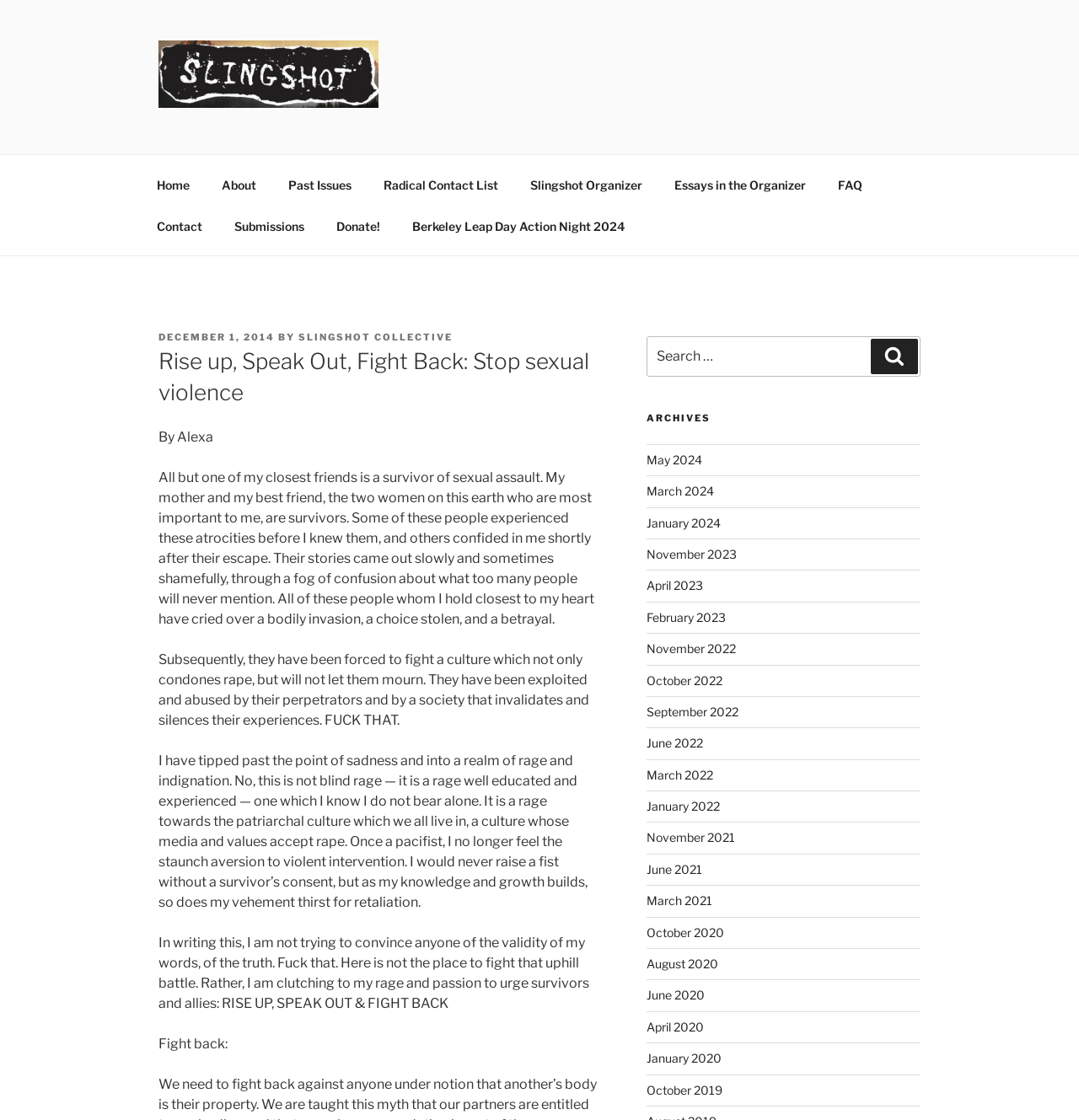Find the bounding box coordinates of the area that needs to be clicked in order to achieve the following instruction: "Click on the 'Home' link at the top menu". The coordinates should be specified as four float numbers between 0 and 1, i.e., [left, top, right, bottom].

None